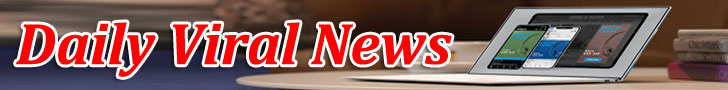What type of device is prominently displayed?
Based on the image, give a one-word or short phrase answer.

Laptop